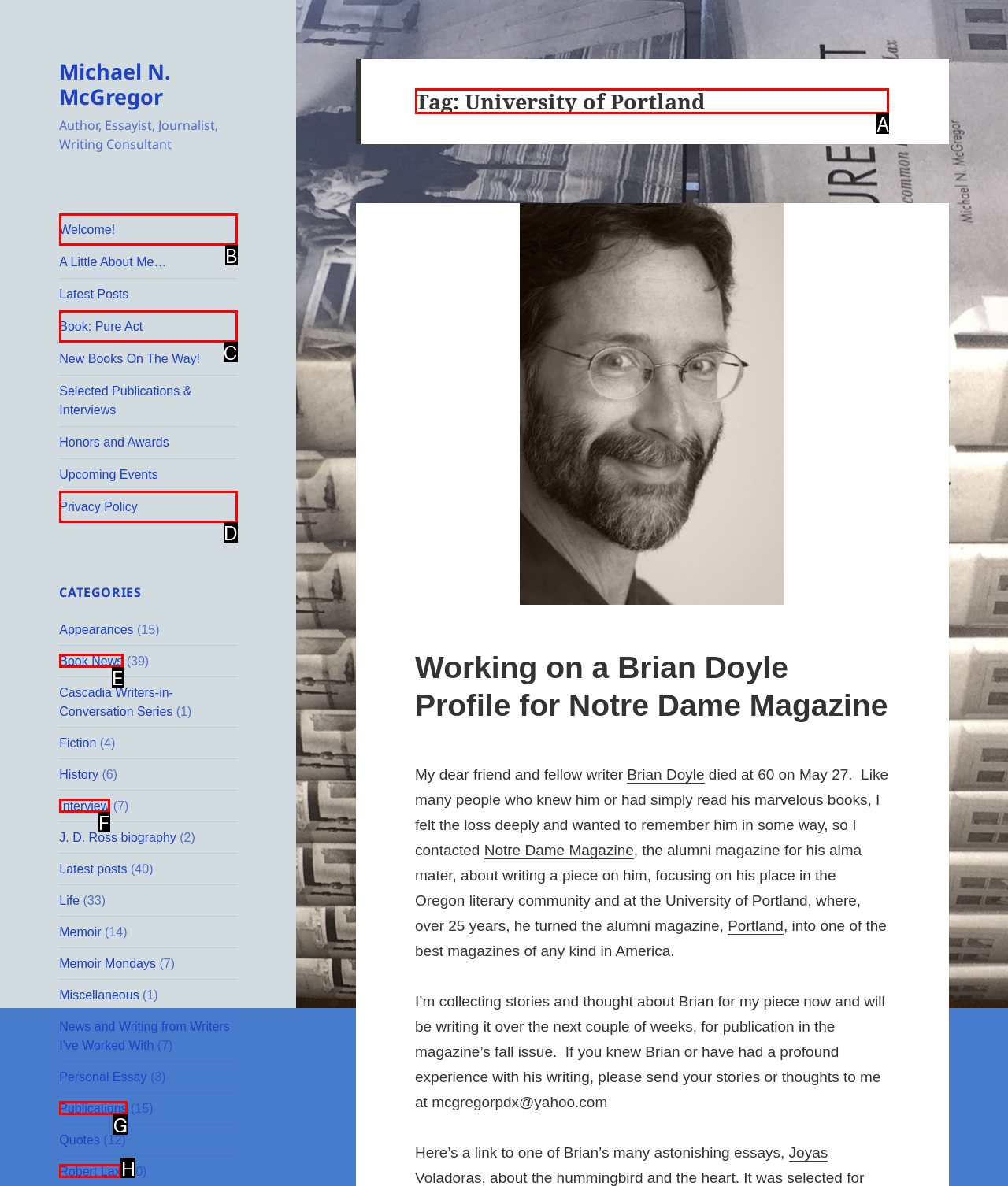Which HTML element should be clicked to fulfill the following task: Click on the 'University of Portland' tag?
Reply with the letter of the appropriate option from the choices given.

A